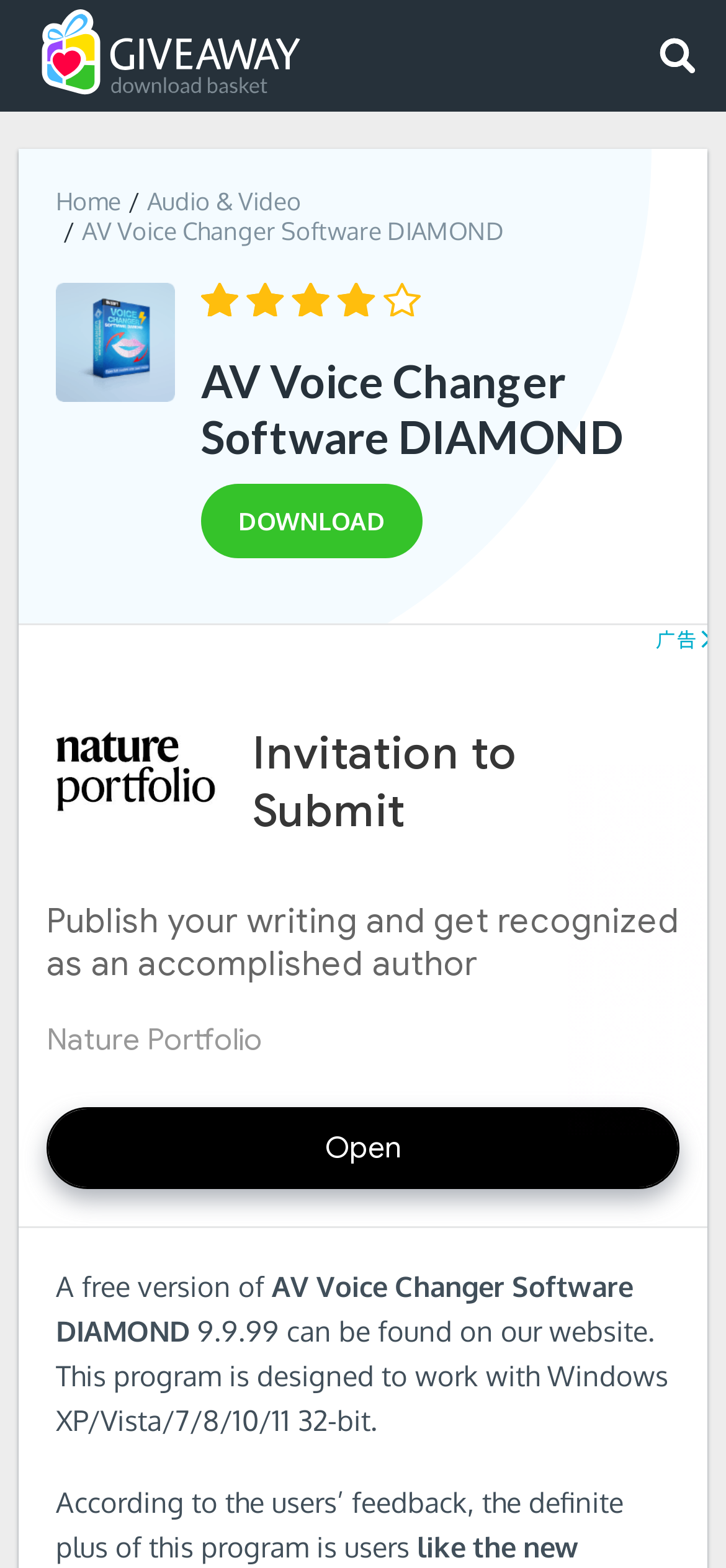What is the user feedback about the software?
Give a thorough and detailed response to the question.

I found the answer by reading the StaticText element that mentions the users' feedback, which states that the definite plus of this program is that users like it.